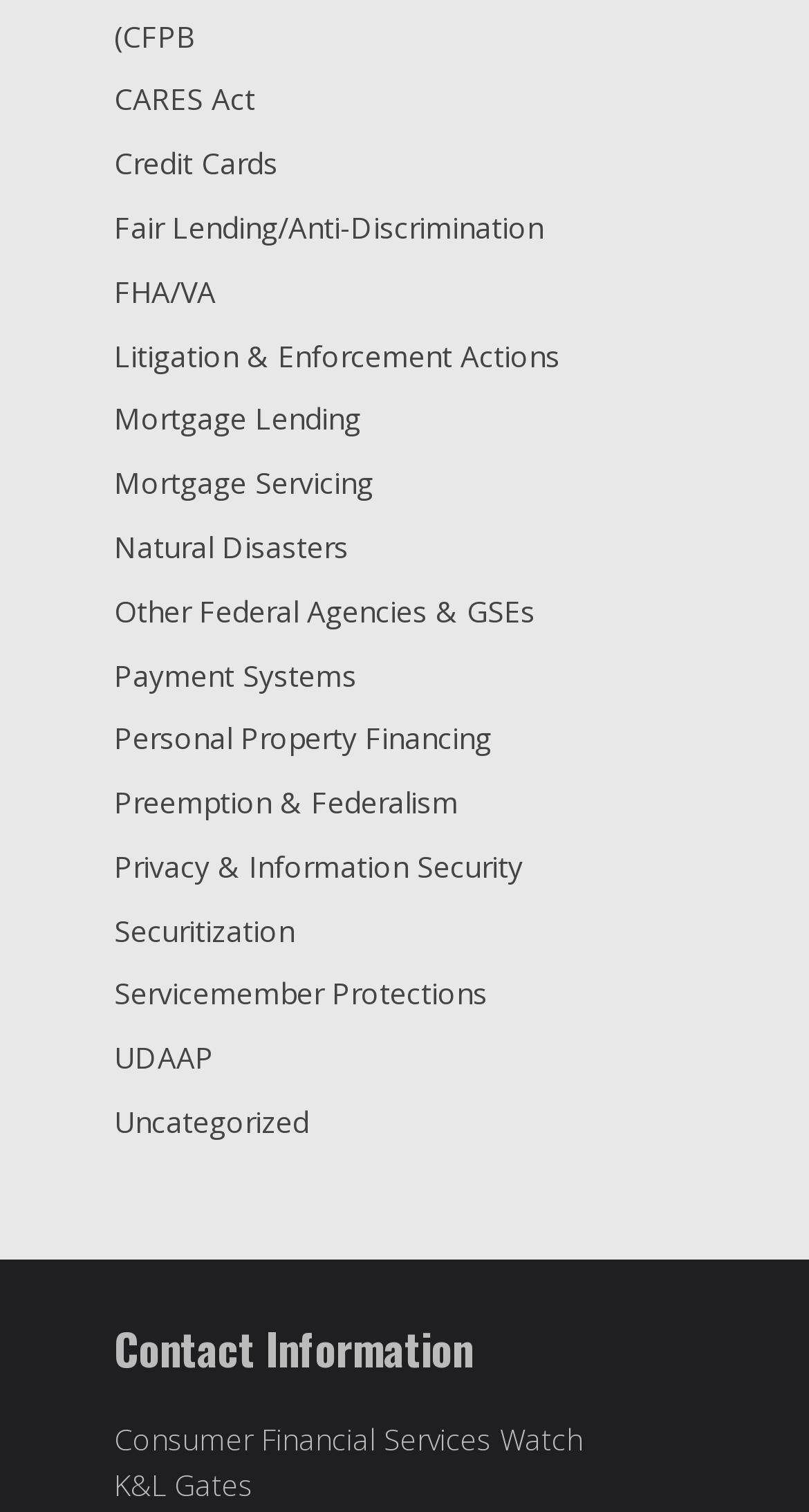Identify the bounding box coordinates of the region I need to click to complete this instruction: "View Mortgage Lending".

[0.141, 0.264, 0.446, 0.29]